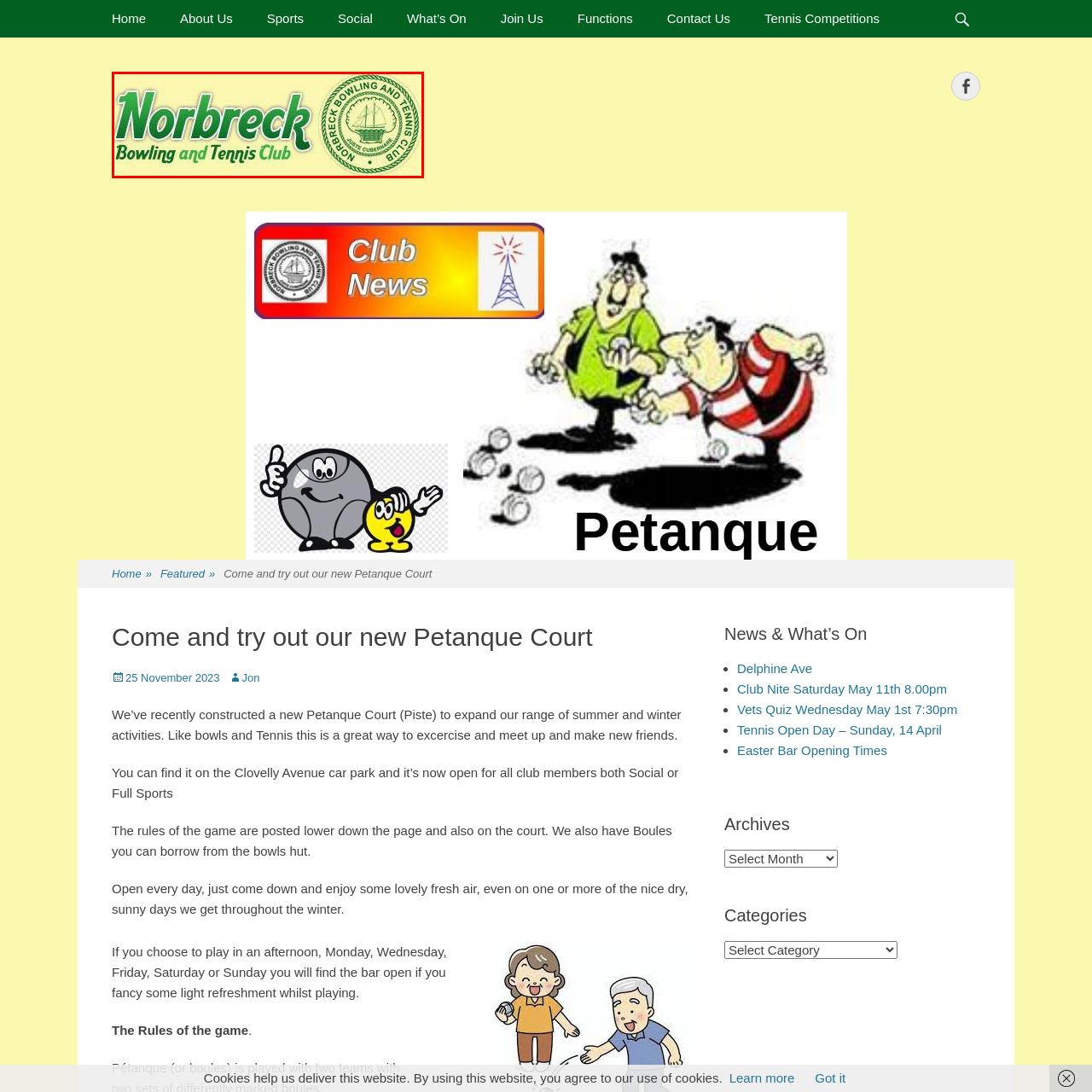Inspect the image bordered by the red bounding box and supply a comprehensive response to the upcoming question based on what you see in the image: What activities are mentioned in the caption?

The caption highlights the essence of community engagement through various activities, specifically mentioning bowling and tennis as part of the club's offerings.